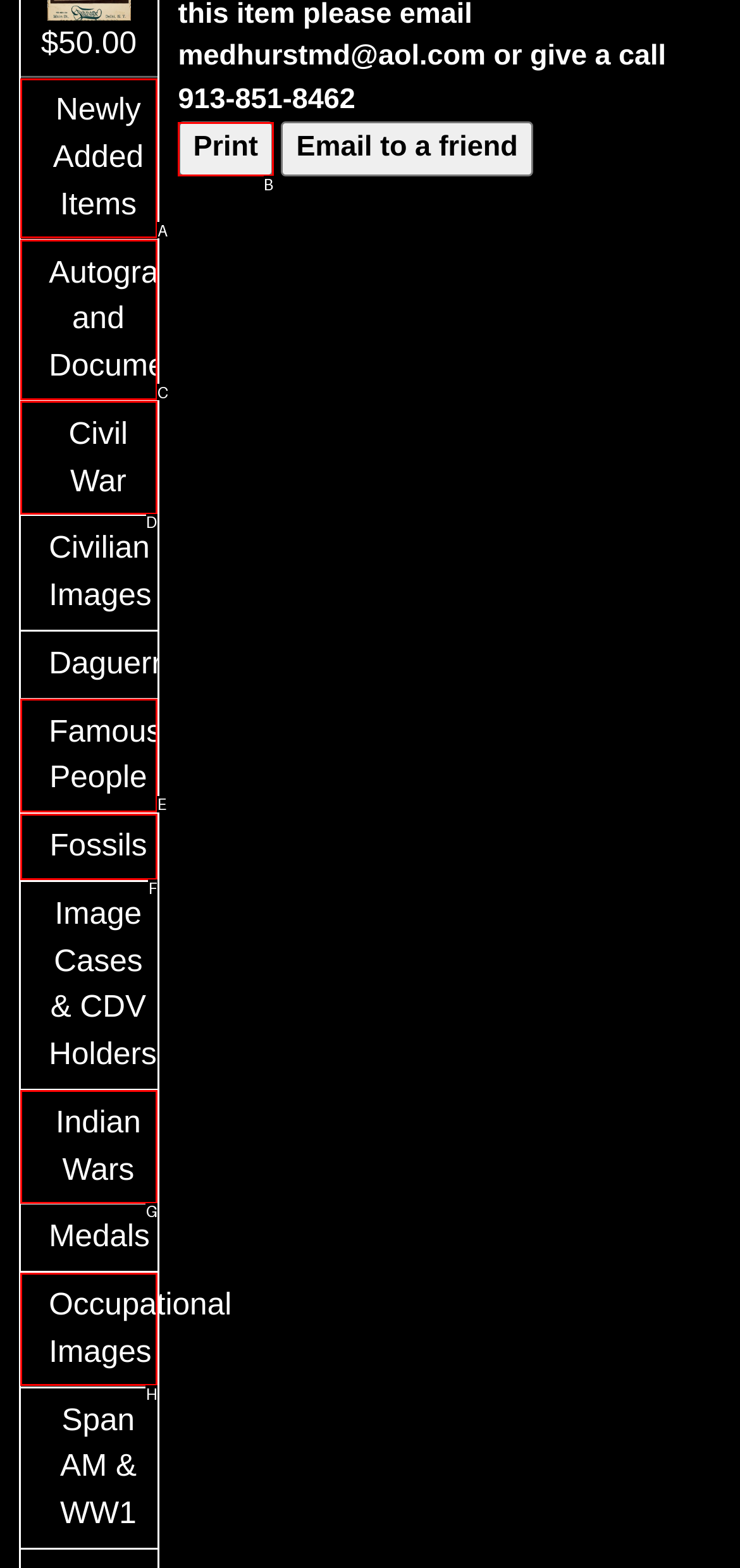Identify the HTML element you need to click to achieve the task: Browse Civil War items. Respond with the corresponding letter of the option.

D